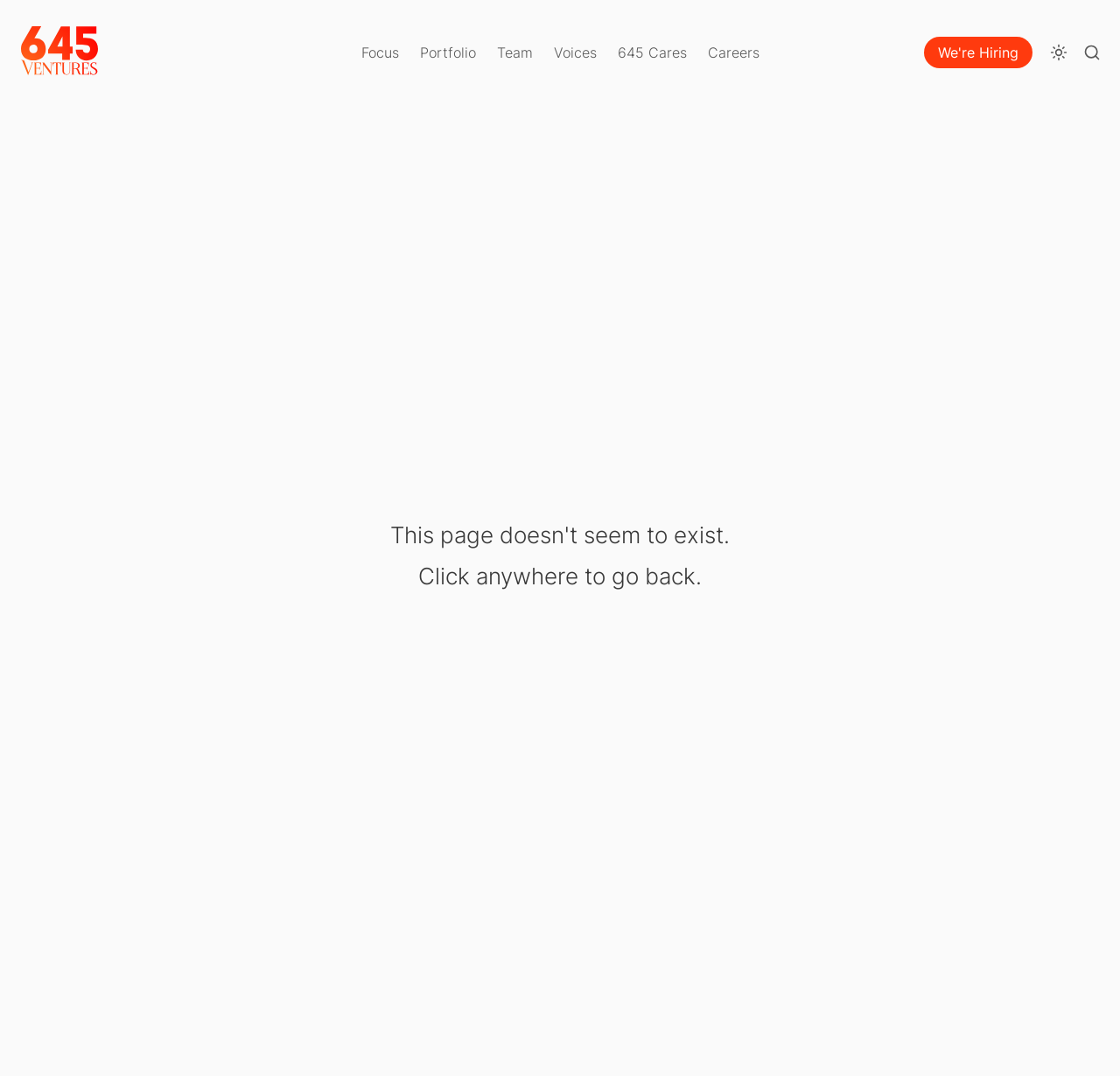Please identify the bounding box coordinates of the element's region that should be clicked to execute the following instruction: "Go to Focus page". The bounding box coordinates must be four float numbers between 0 and 1, i.e., [left, top, right, bottom].

[0.313, 0.028, 0.365, 0.07]